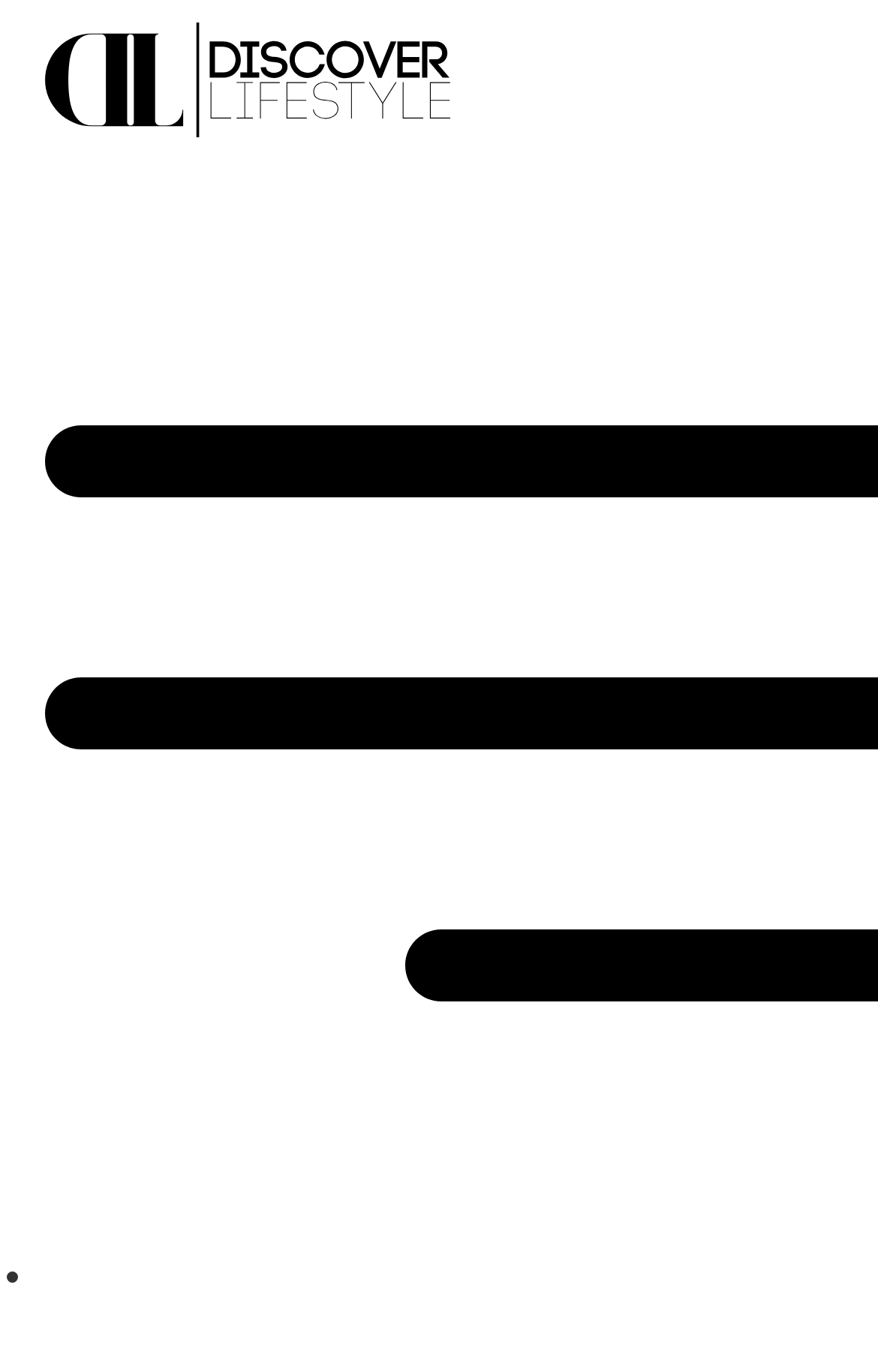What is the text of the webpage's headline?

Celebrity pictures from the 2000s that show how much today’s stars have changed